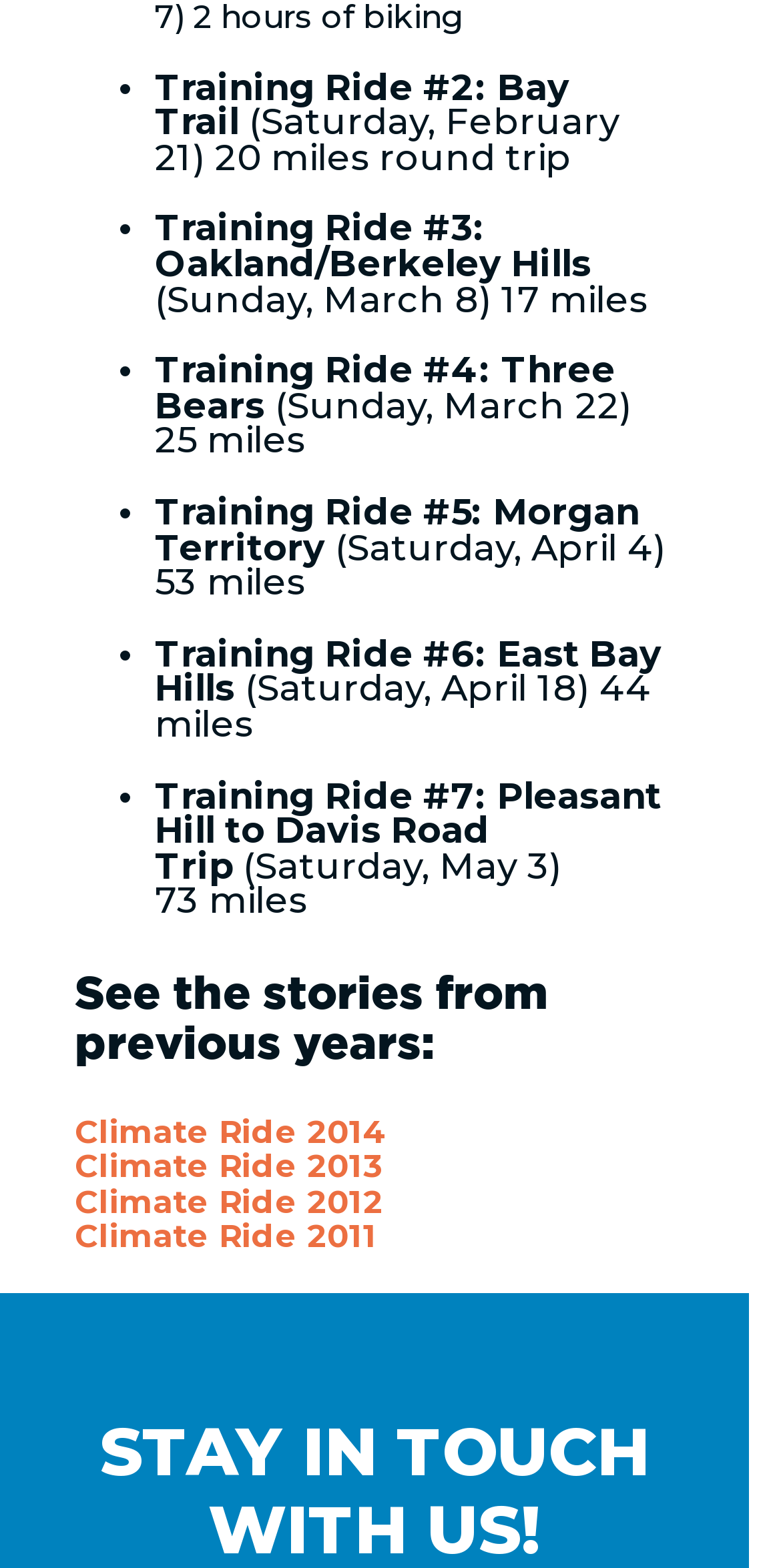By analyzing the image, answer the following question with a detailed response: How many years of Climate Ride stories are available?

I found the answer by counting the number of links with 'Climate Ride' in their text, which are 'Climate Ride 2014', 'Climate Ride 2013', 'Climate Ride 2012', and 'Climate Ride 2011'.